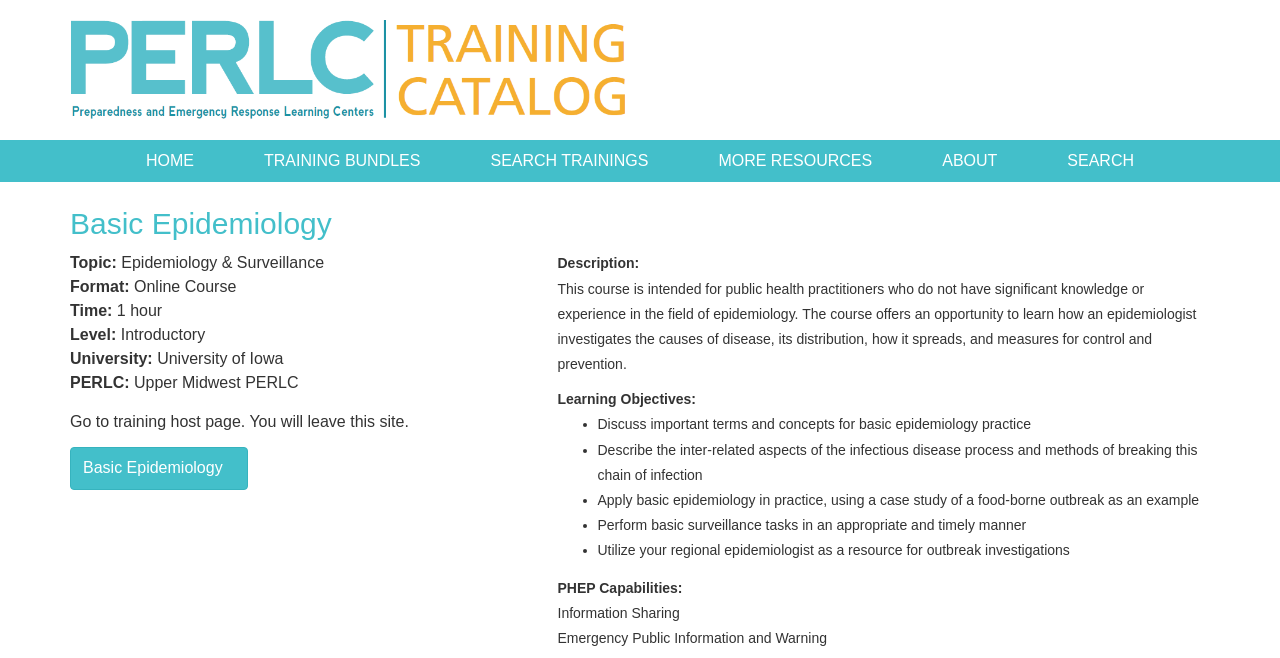What is the level of the training course?
Could you answer the question with a detailed and thorough explanation?

I determined the answer by looking at the 'Level:' section of the webpage, which is located below the 'Time:' section. The text 'Introductory' is listed as the level of the training course.